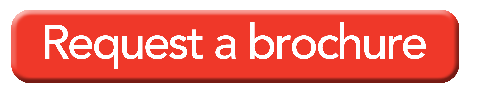Provide a thorough and detailed response to the question by examining the image: 
What is the focus of the surrounding context?

The surrounding context suggests a focus on vehicle tracking technology, particularly highlighting benefits such as peace of mind and discounts related to insurance premiums for consumers considering the installation of TRACKER units in their vehicles.